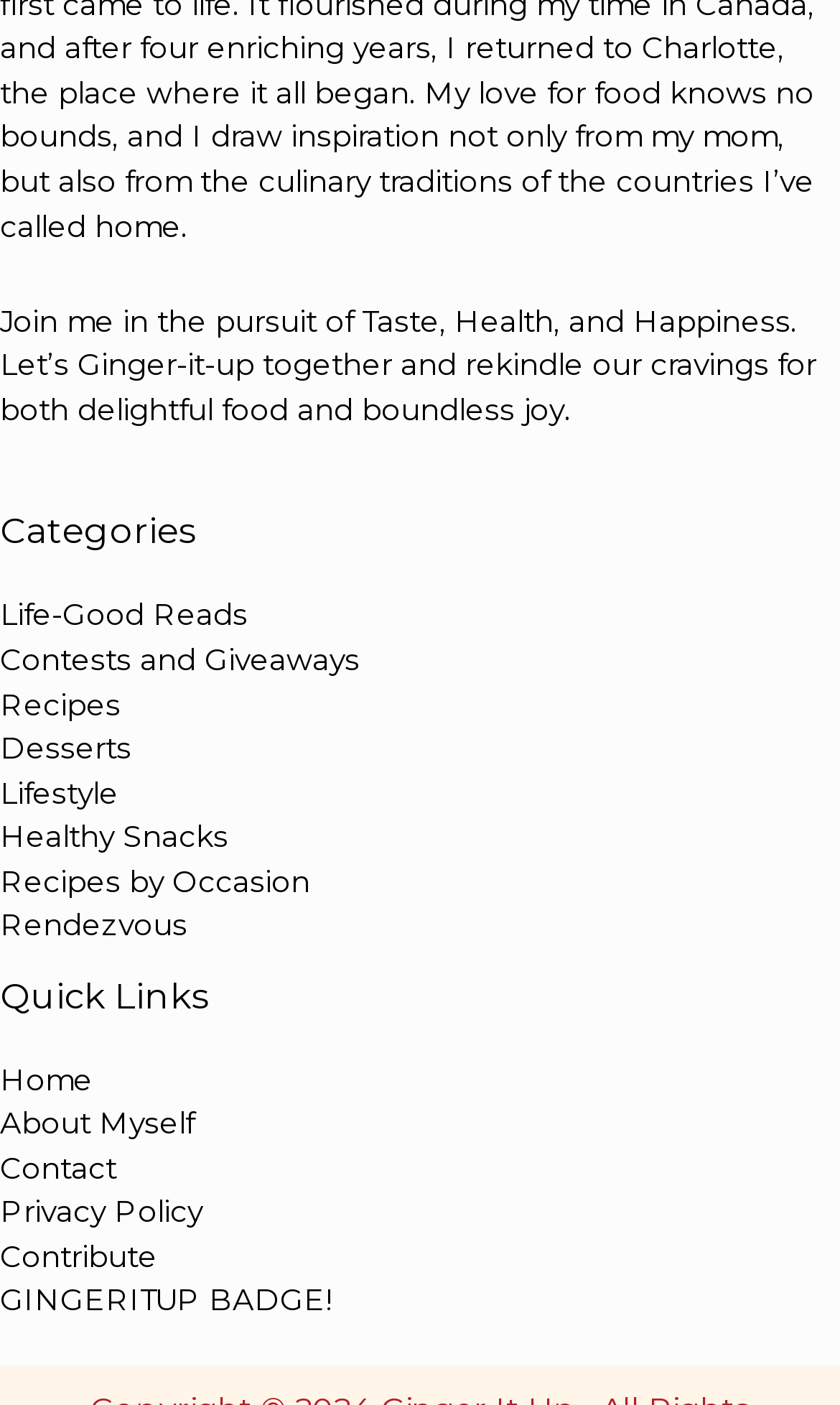Identify the coordinates of the bounding box for the element that must be clicked to accomplish the instruction: "Learn about the author in About Myself".

[0.0, 0.787, 0.231, 0.812]